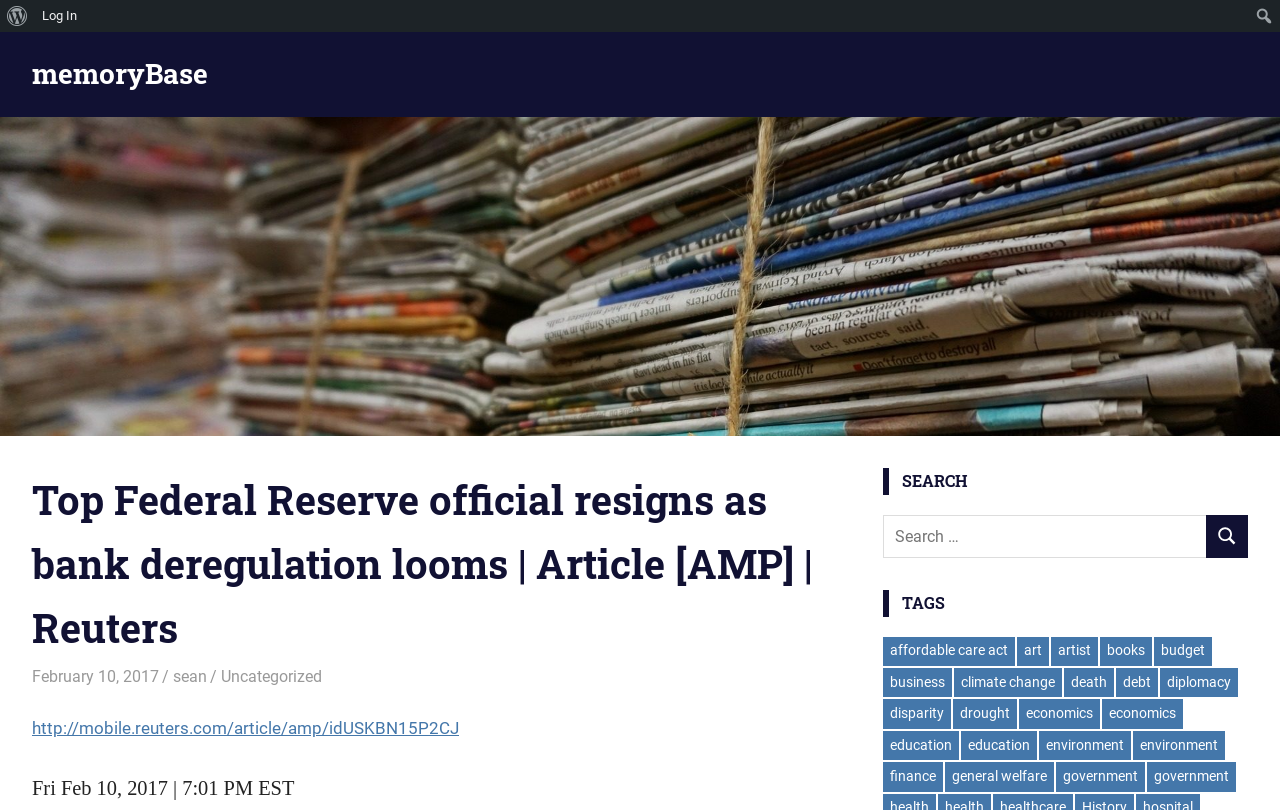Please identify the bounding box coordinates of the clickable area that will allow you to execute the instruction: "Learn about 'THE COMPANY'".

None